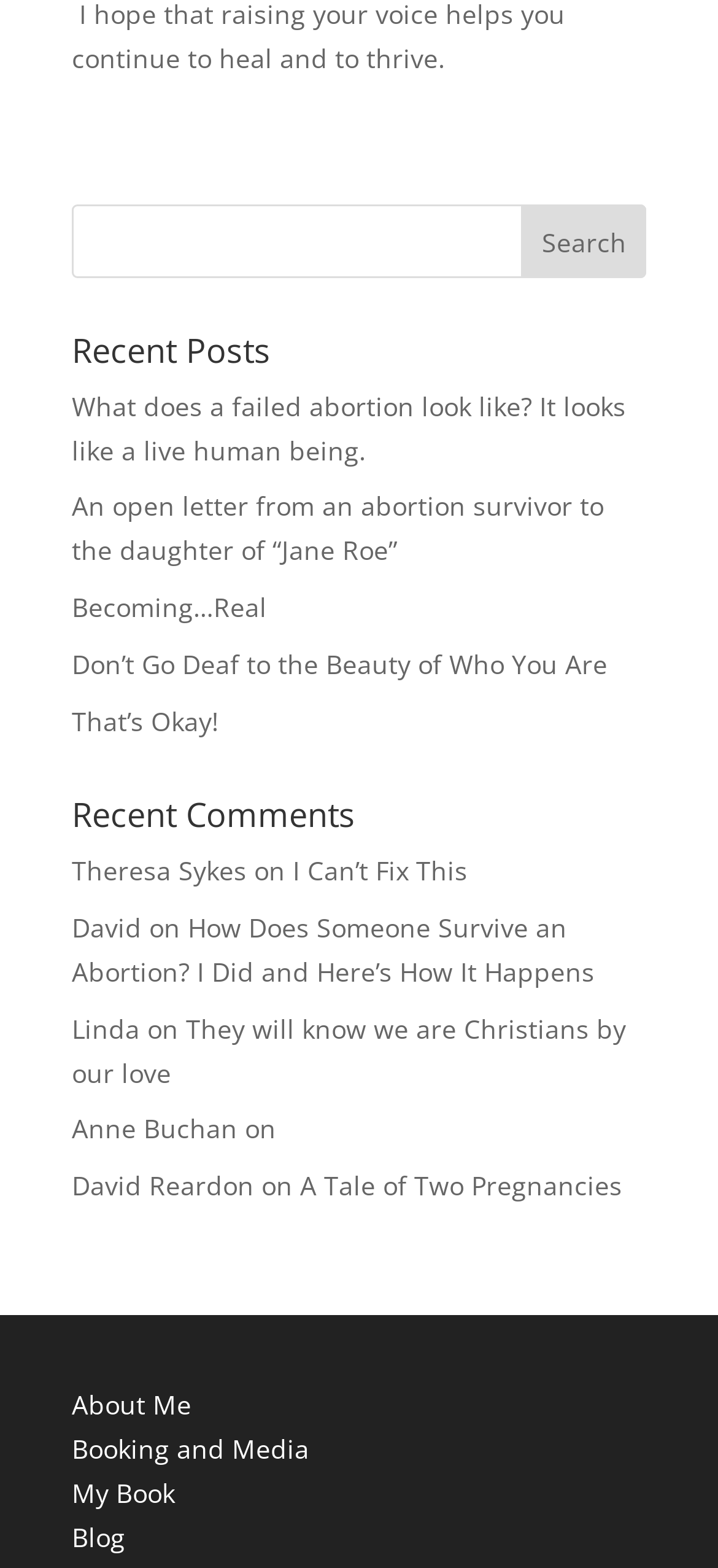Please find the bounding box coordinates (top-left x, top-left y, bottom-right x, bottom-right y) in the screenshot for the UI element described as follows: value="Search"

[0.727, 0.13, 0.9, 0.177]